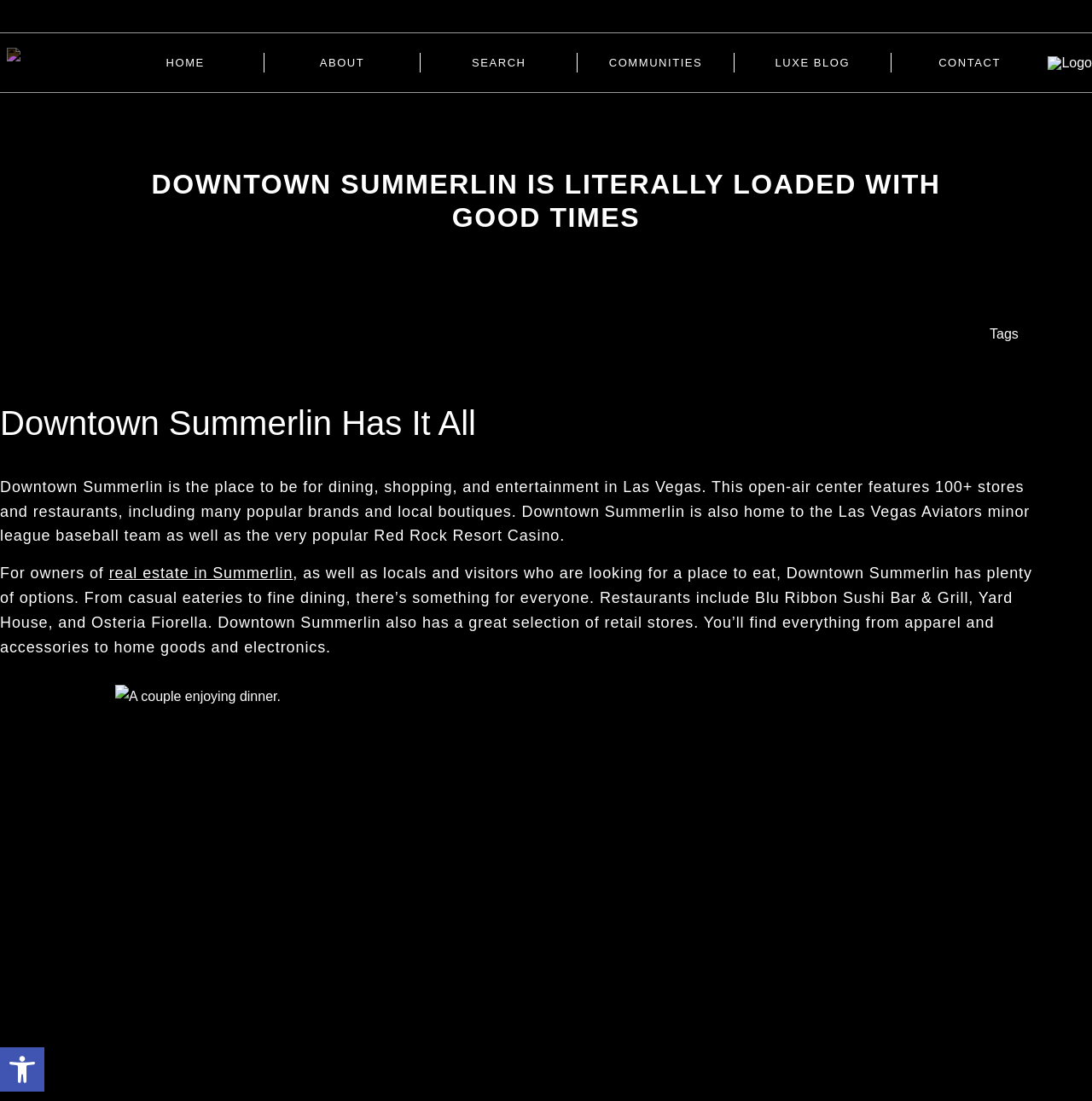Please identify the coordinates of the bounding box that should be clicked to fulfill this instruction: "Open the toolbar Accessibility Tools".

[0.0, 0.951, 0.041, 0.991]